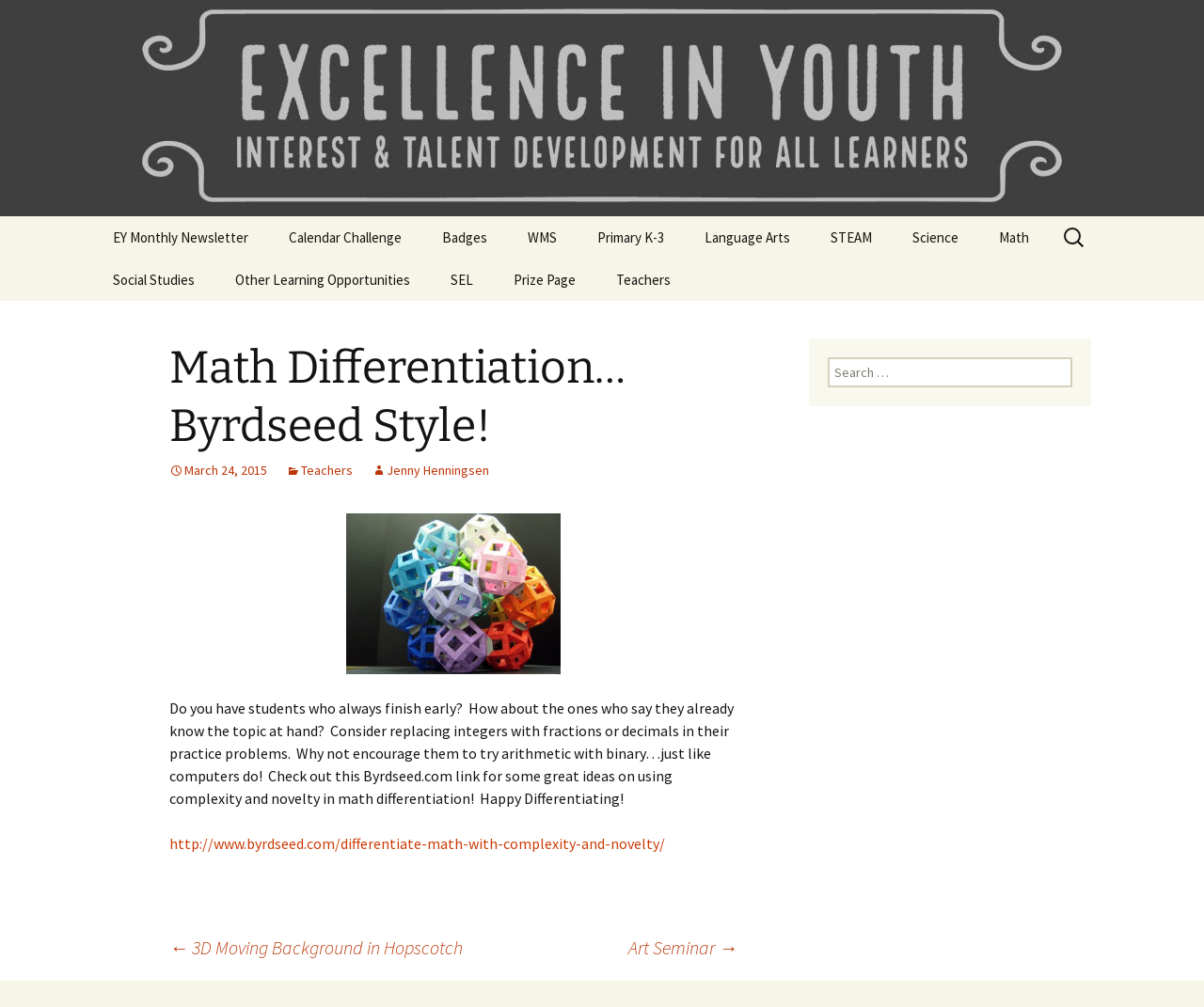Describe every aspect of the webpage in a detailed manner.

This webpage is titled "Math Differentiation…Byrdseed Style! | Westside Excellence in Youth" and has a prominent header section at the top with links to "Westside Excellence in Youth" and "Talent & Interest Development for All Learners". Below this, there is a navigation menu with multiple links, including "EY Monthly Newsletter", "Calendar Challenge", "Badges", and several others, organized in a vertical list.

To the right of the navigation menu, there is a section with links to different subjects, including "Primary K-3", "Language Arts", "STEAM", "Science", "Math", and "Social Studies". Each of these subjects has a dropdown list of additional links, such as "Mini Sparks", "Badges", and "Enrichment Binder" under "Primary K-3", and "Mini Sparks", "Reading Binder", and "Bookworm" under "Language Arts".

Further down the page, there is a search bar with a label "Search for:" and a search box. Below this, there is an article section with a heading "Math Differentiation…Byrdseed Style!" and a paragraph of text that discusses differentiating math instruction for students who finish early or already know the topic. The text suggests replacing integers with fractions or decimals in practice problems and encourages using complexity and novelty in math differentiation. There is also a link to a Byrdseed.com webpage with more ideas on using complexity and novelty in math differentiation.

The article section also includes an image related to "complexityMath" and links to other webpages, including one with a 3D moving background in Hopscotch and an Art Seminar webpage. Finally, there is another search bar at the bottom of the page.